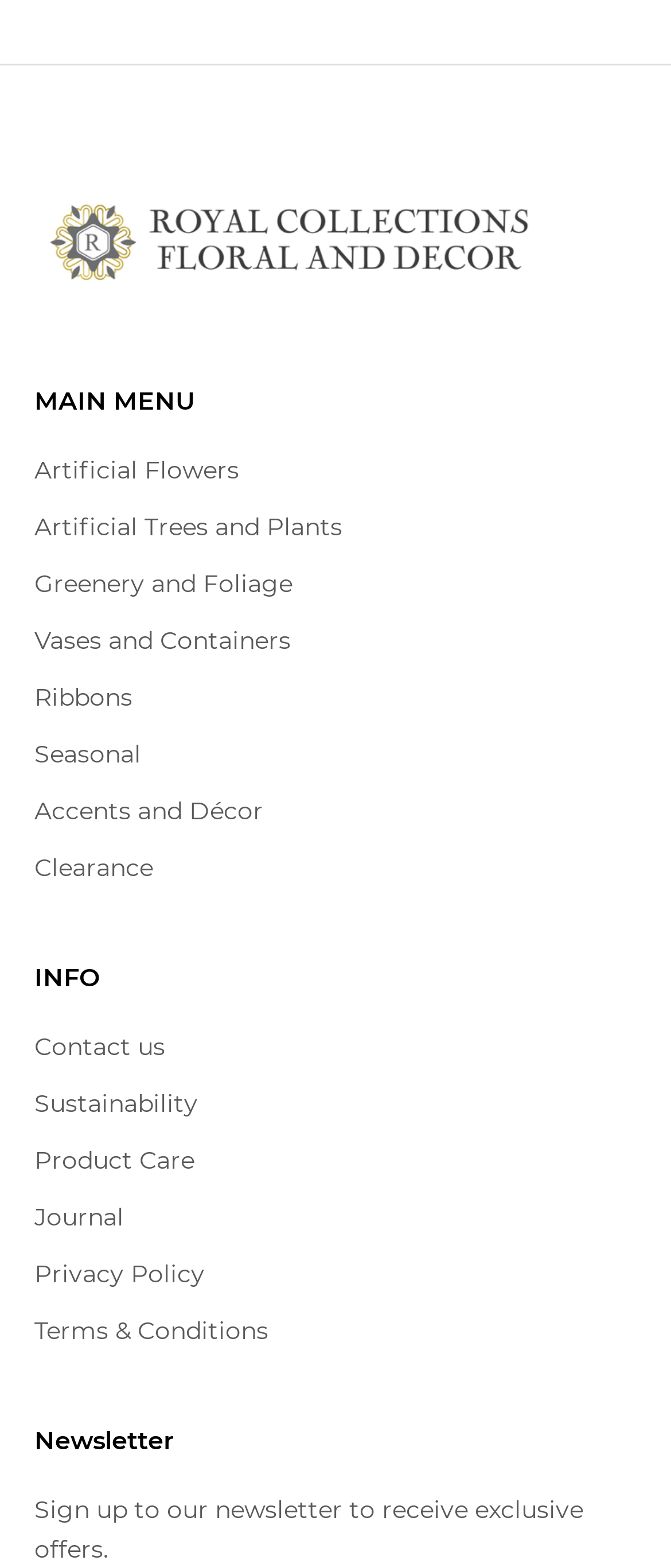What is the purpose of the 'Newsletter' section?
Provide a concise answer using a single word or phrase based on the image.

To receive exclusive offers